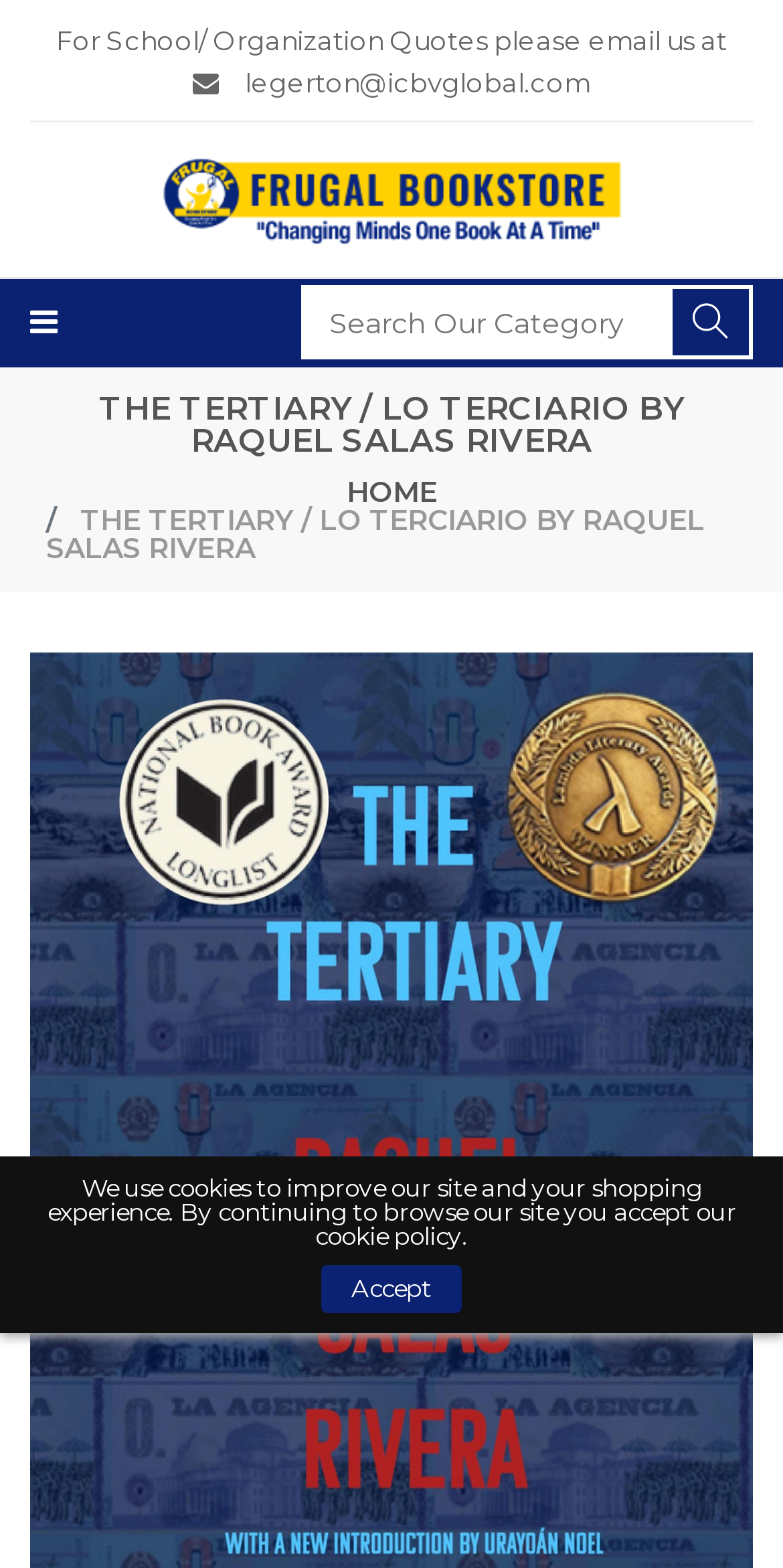What is the email address for school or organization quotes?
Based on the screenshot, respond with a single word or phrase.

legerton@icbvglobal.com